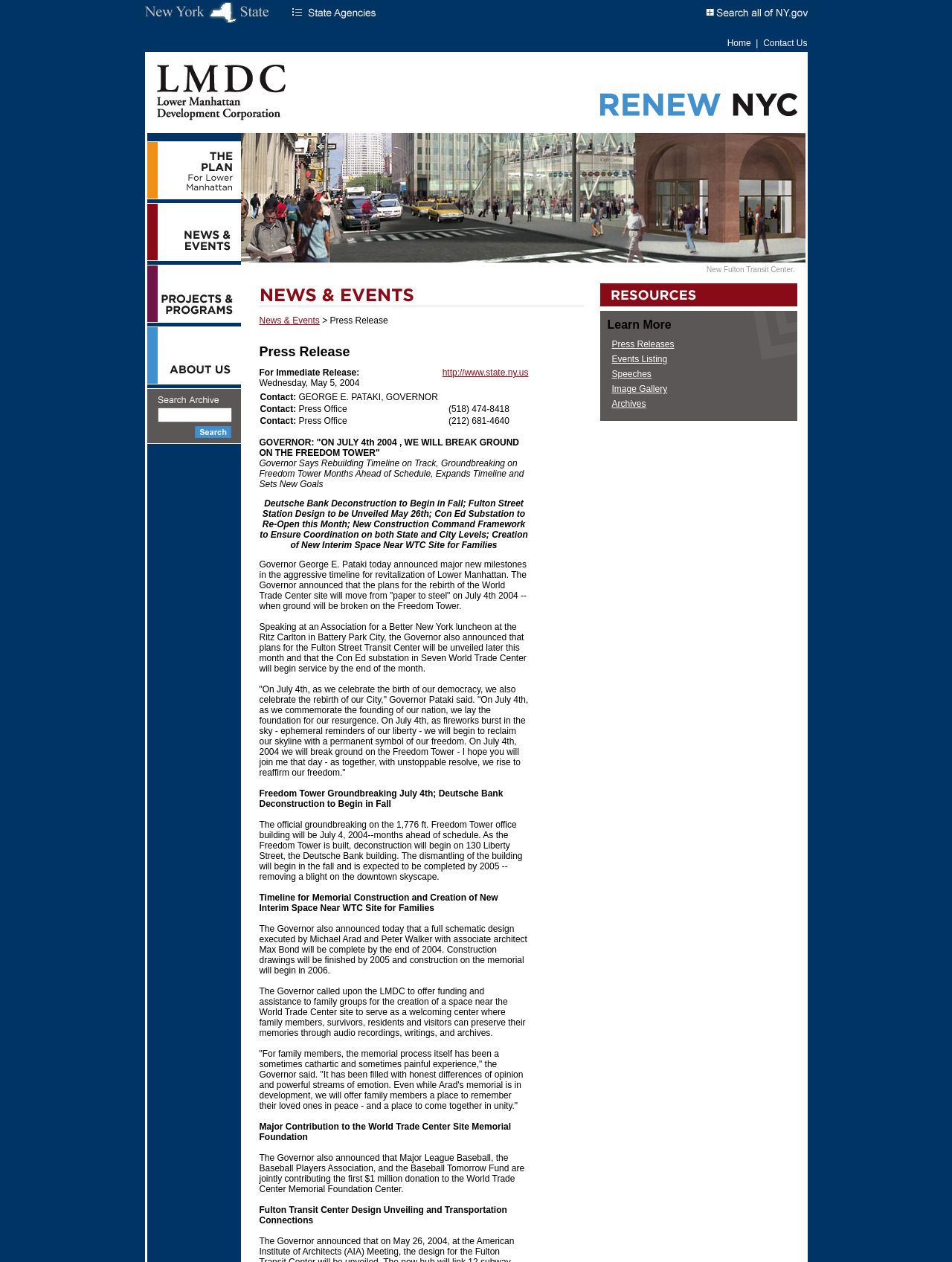What is the height of the Freedom Tower?
Use the image to answer the question with a single word or phrase.

1,776 ft